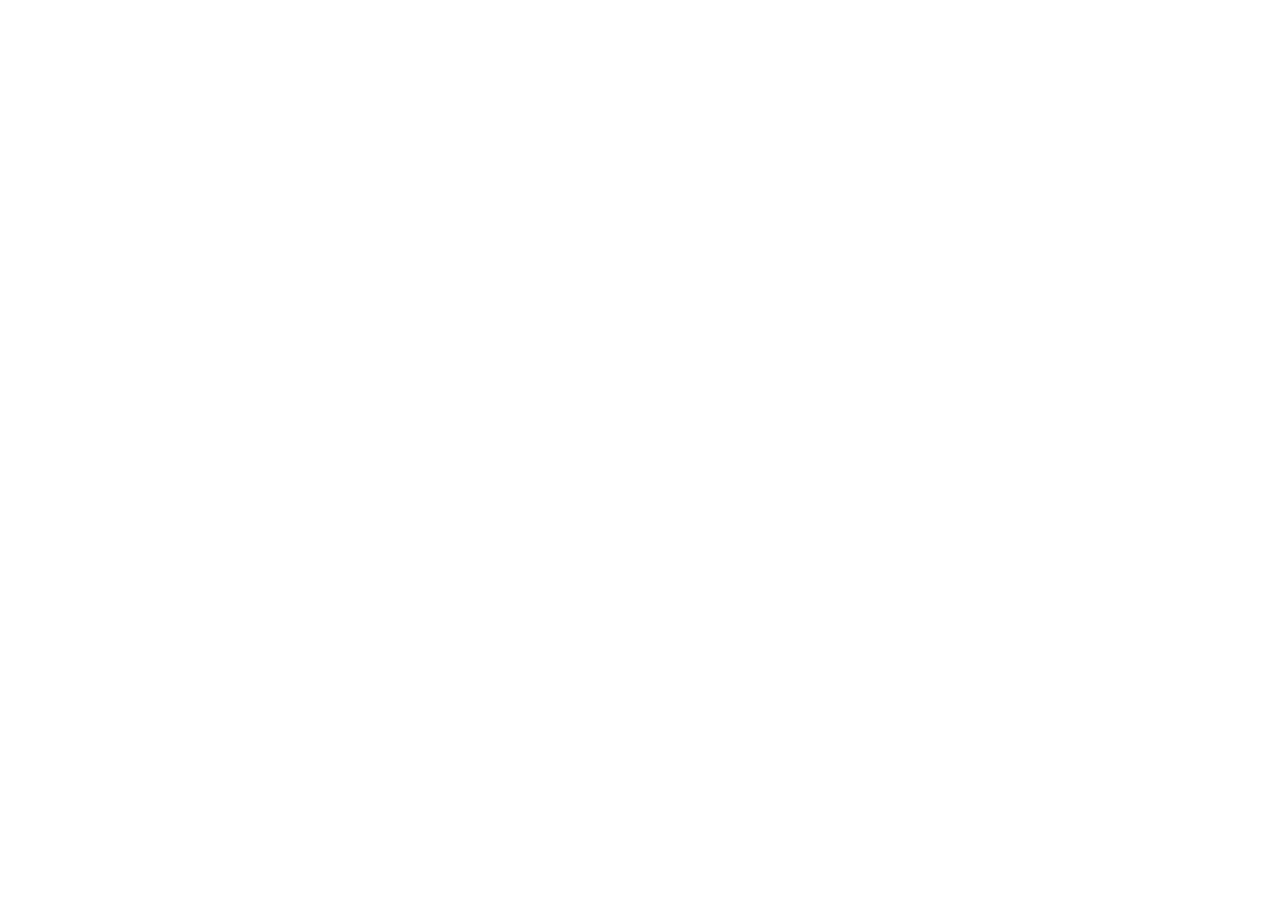Please answer the following question using a single word or phrase: How many product categories are displayed on the page?

Multiple